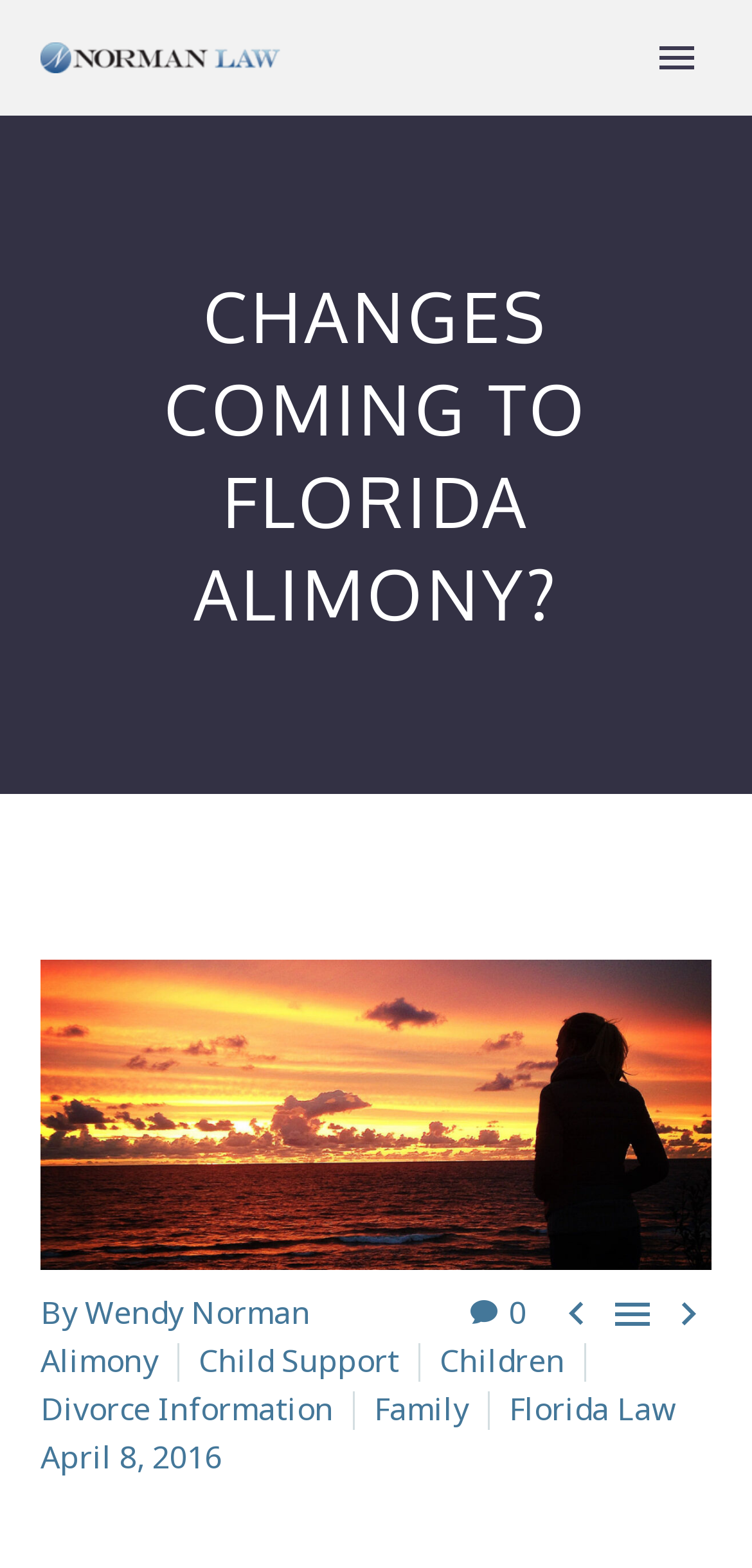Determine the bounding box coordinates of the clickable element necessary to fulfill the instruction: "Click the 'Next post' button". Provide the coordinates as four float numbers within the 0 to 1 range, i.e., [left, top, right, bottom].

[0.885, 0.822, 0.946, 0.852]